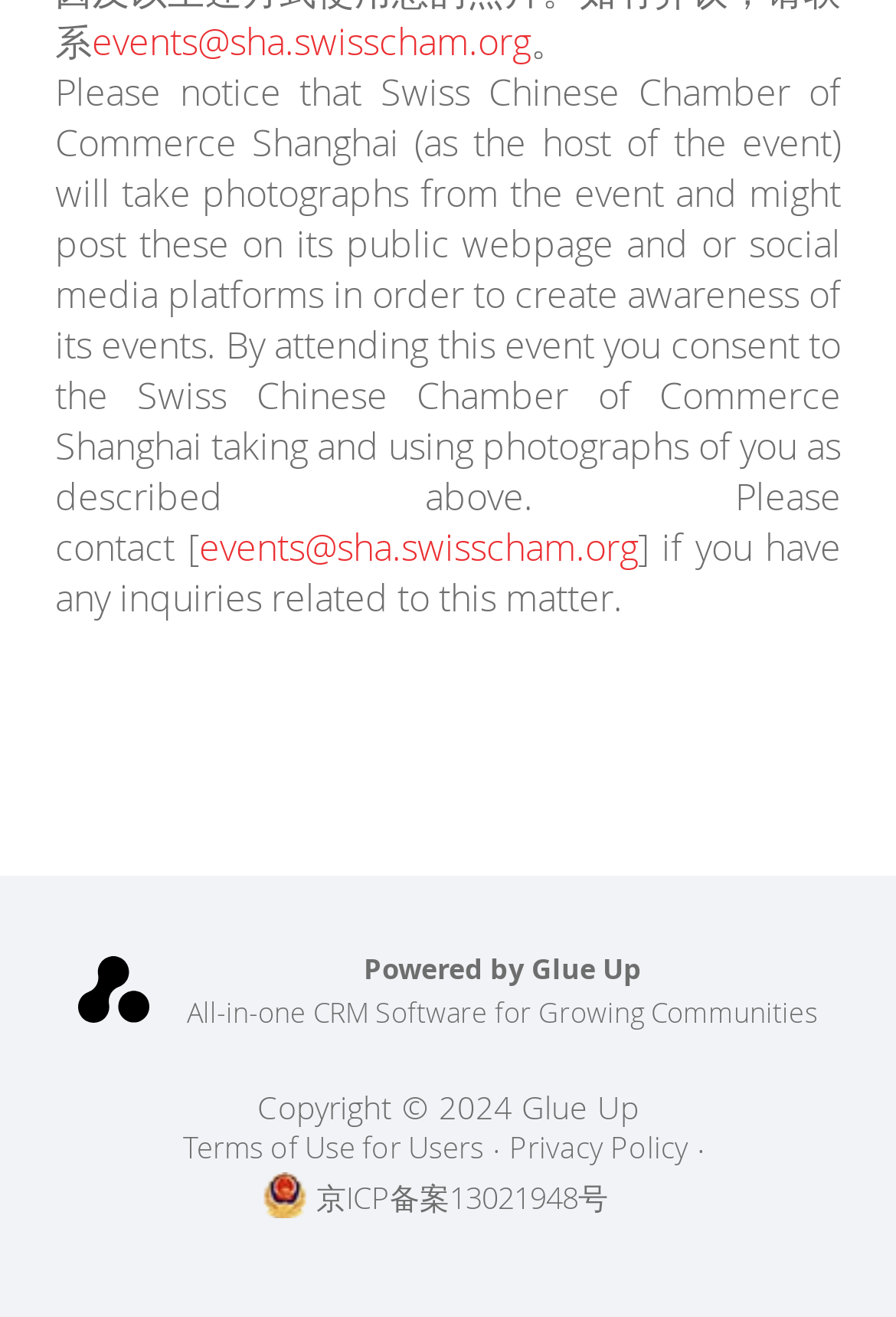Respond to the question with just a single word or phrase: 
What is the copyright year of Glue Up?

2024